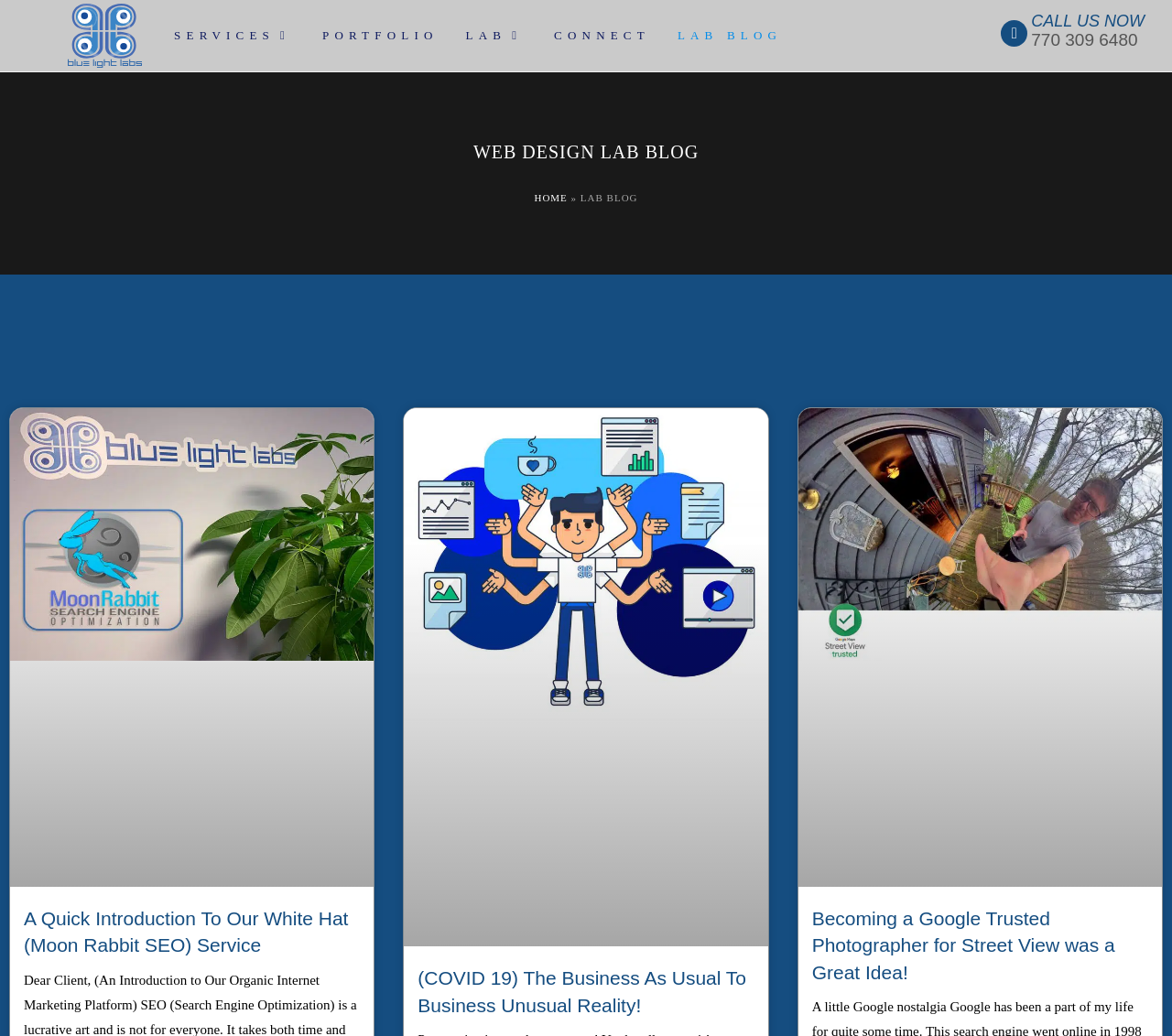Determine the webpage's heading and output its text content.

WEB DESIGN LAB BLOG